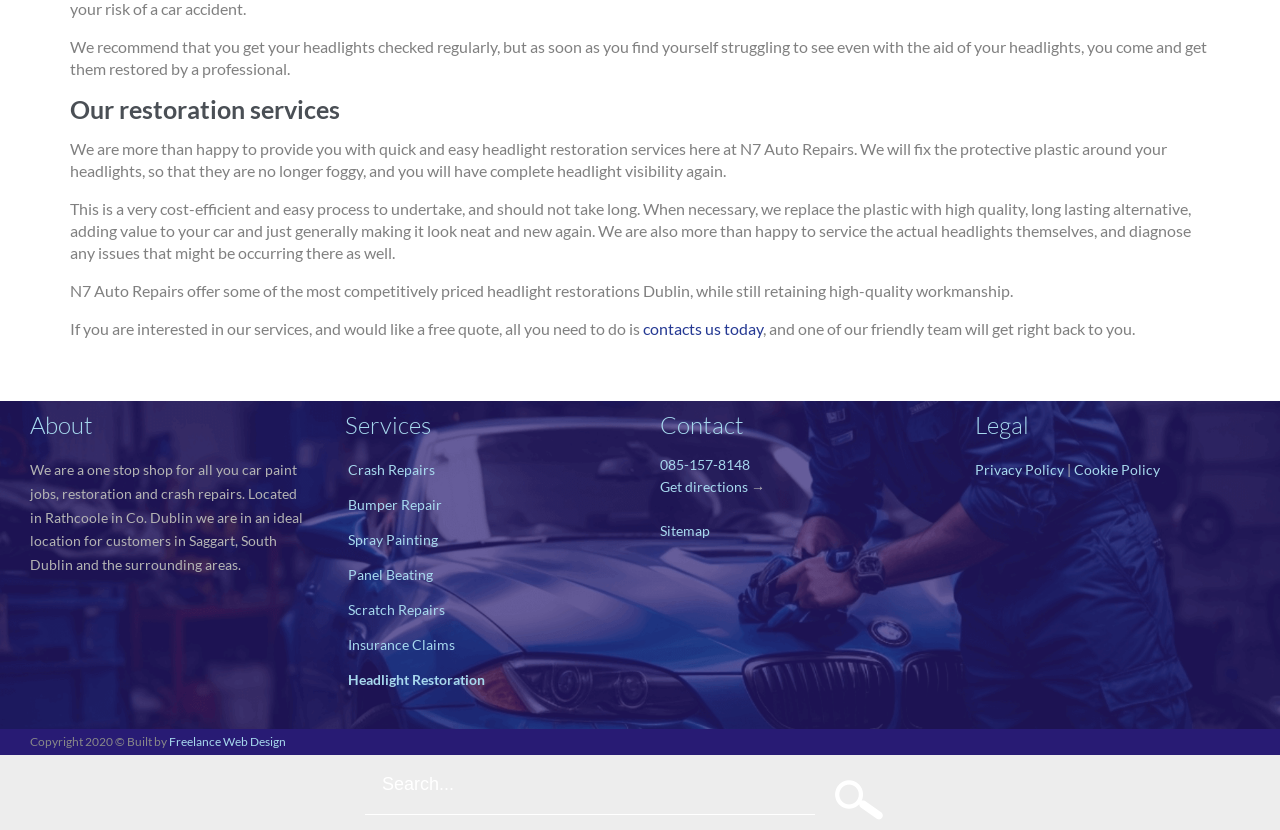Can you give a detailed response to the following question using the information from the image? What service does N7 Auto Repairs offer?

Based on the webpage content, N7 Auto Repairs offers headlight restoration services, which involves fixing the protective plastic around the headlights to provide clear visibility.